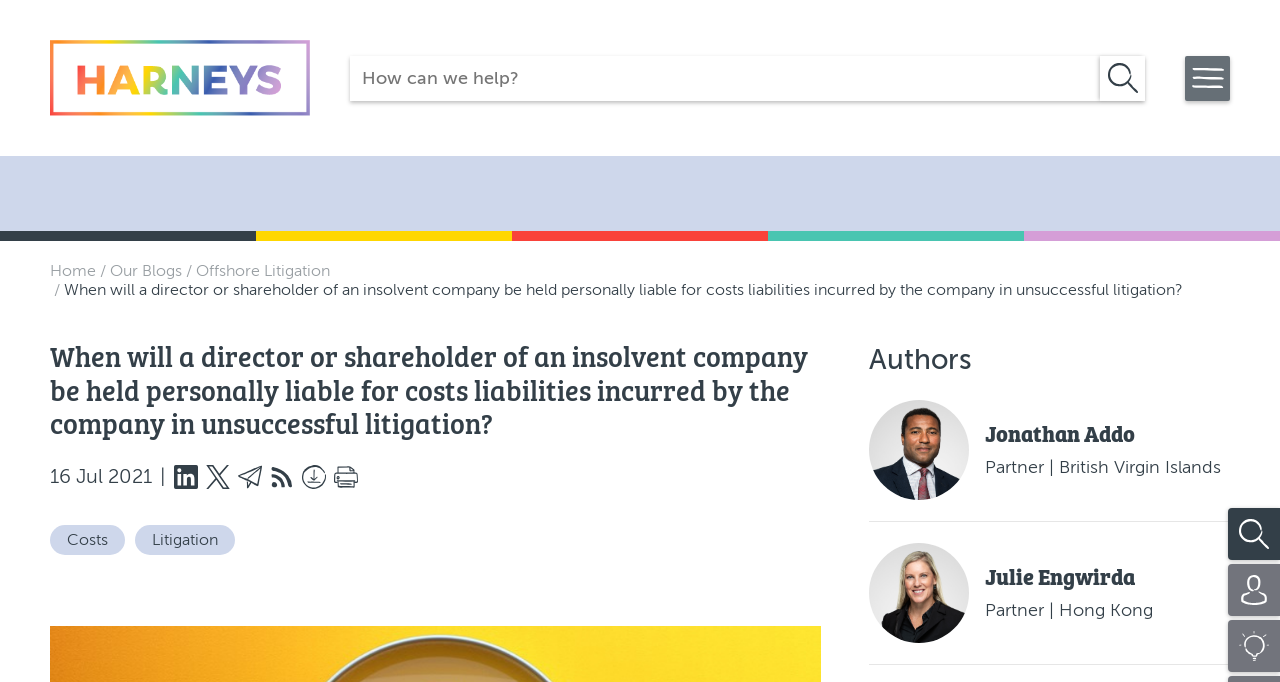Who are the authors of the blog post?
Please give a detailed answer to the question using the information shown in the image.

I found this answer by looking at the section of the webpage labeled 'Authors', which lists two people: Jonathan Addo and Julie Engwirda. They are both partners at the law firm and are likely the authors of the blog post.